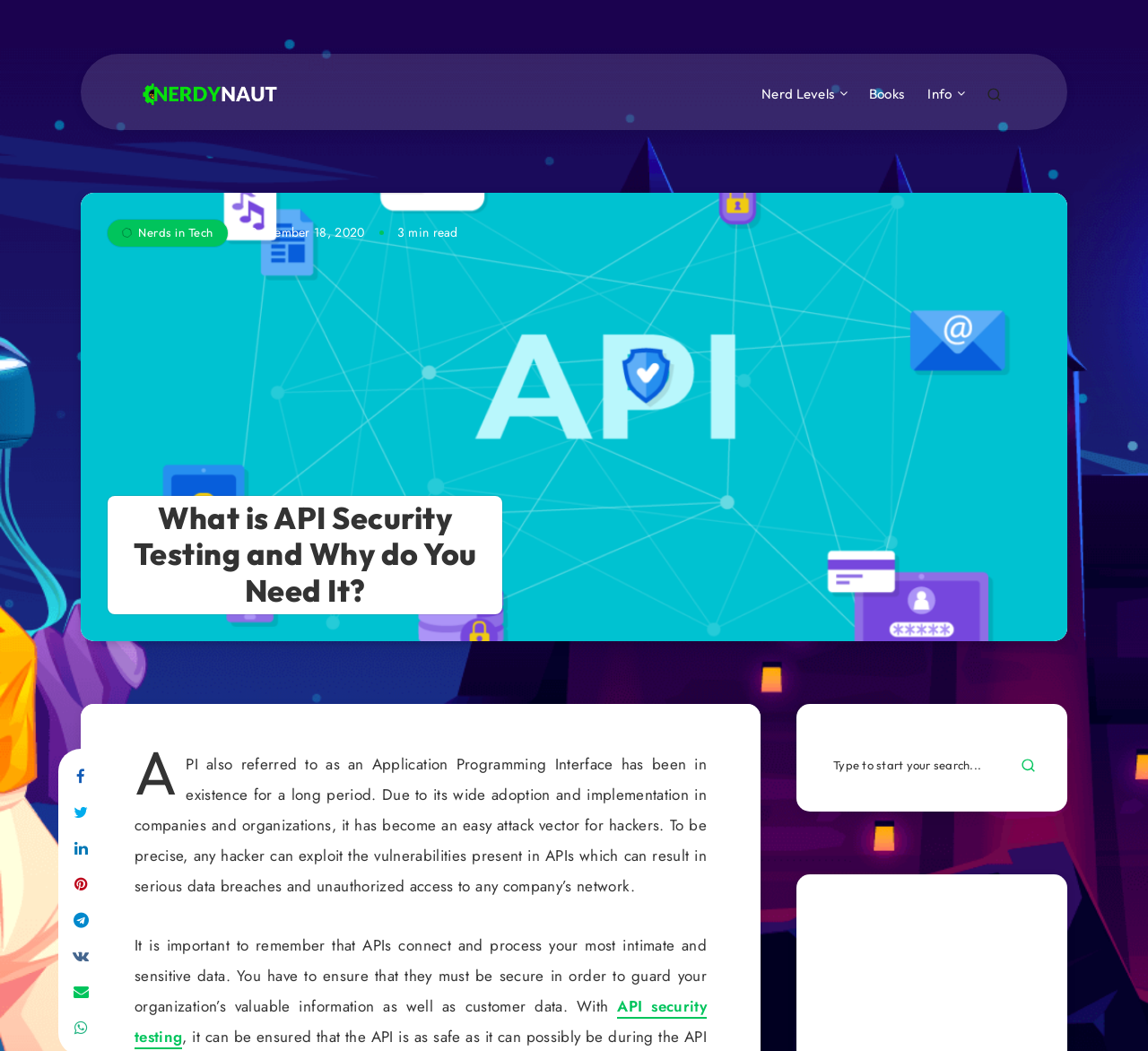Give a short answer to this question using one word or a phrase:
What is the estimated reading time of the article?

3 min